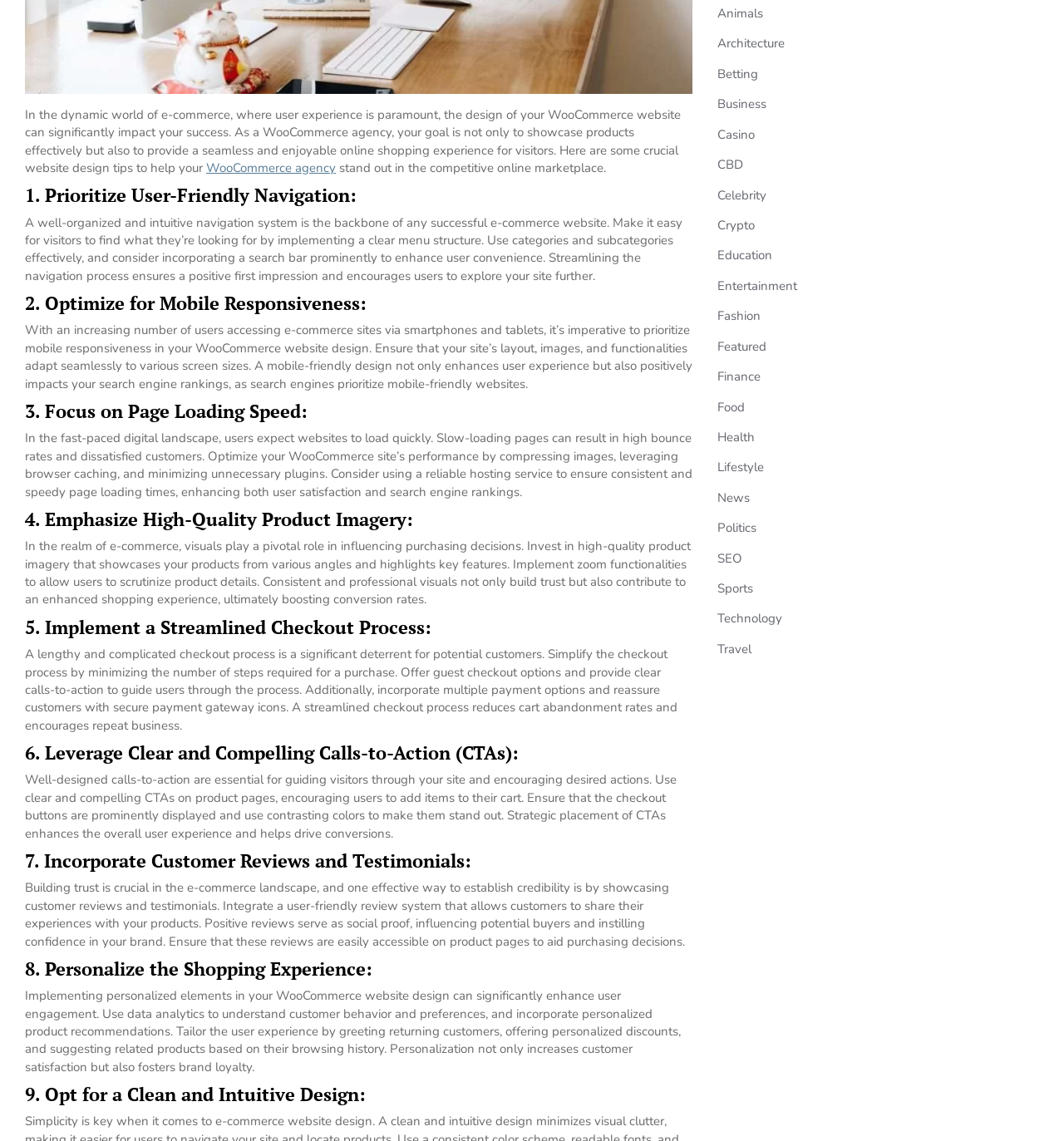Find the bounding box coordinates for the element described here: "WooCommerce agency".

[0.194, 0.14, 0.316, 0.154]